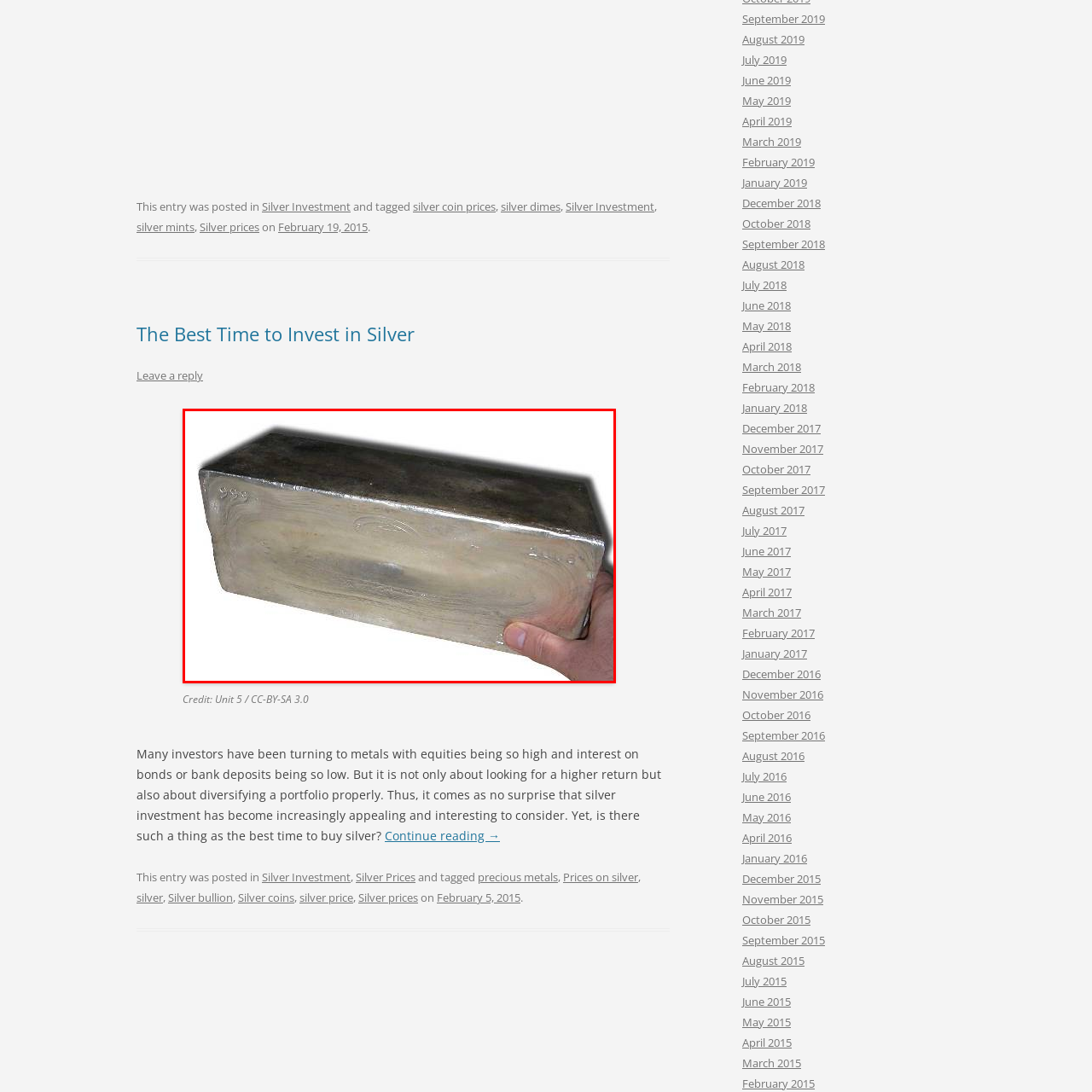Look closely at the image highlighted in red, What is the license under which the image is credited? 
Respond with a single word or phrase.

CC-BY-SA 3.0